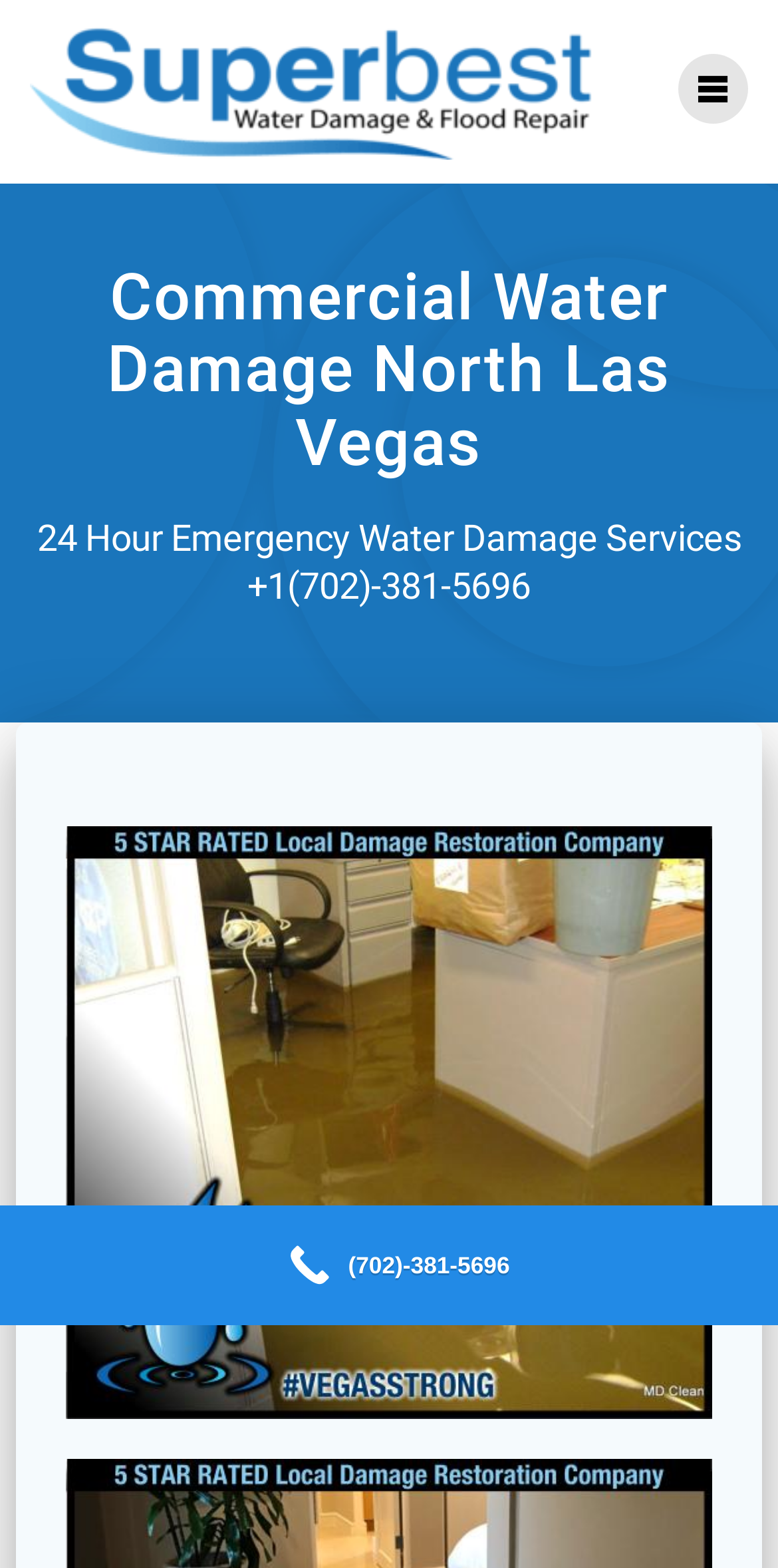What is the headline of the webpage?

Commercial Water Damage North Las Vegas